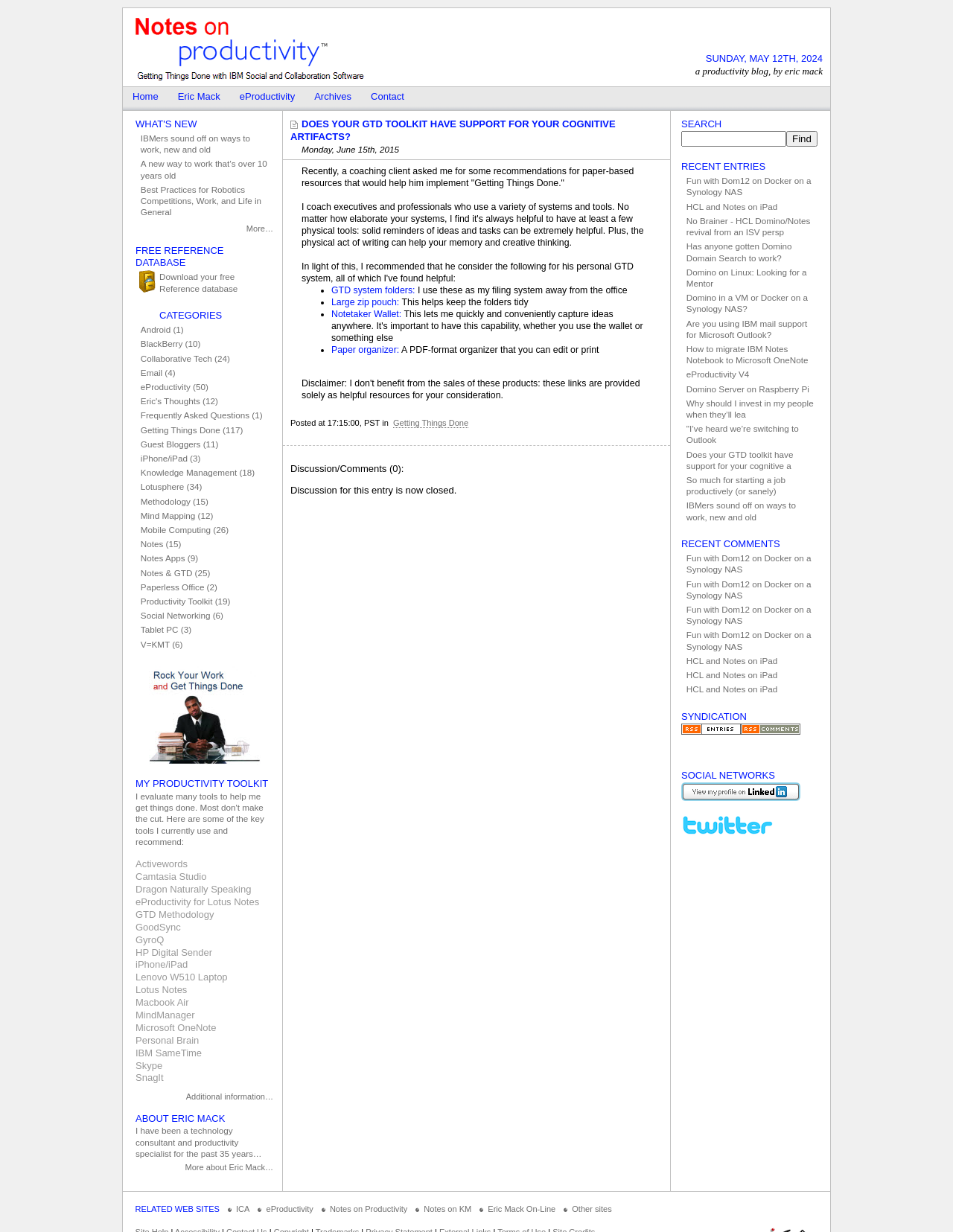Determine the bounding box coordinates of the clickable area required to perform the following instruction: "Download the free Reference database". The coordinates should be represented as four float numbers between 0 and 1: [left, top, right, bottom].

[0.142, 0.219, 0.287, 0.24]